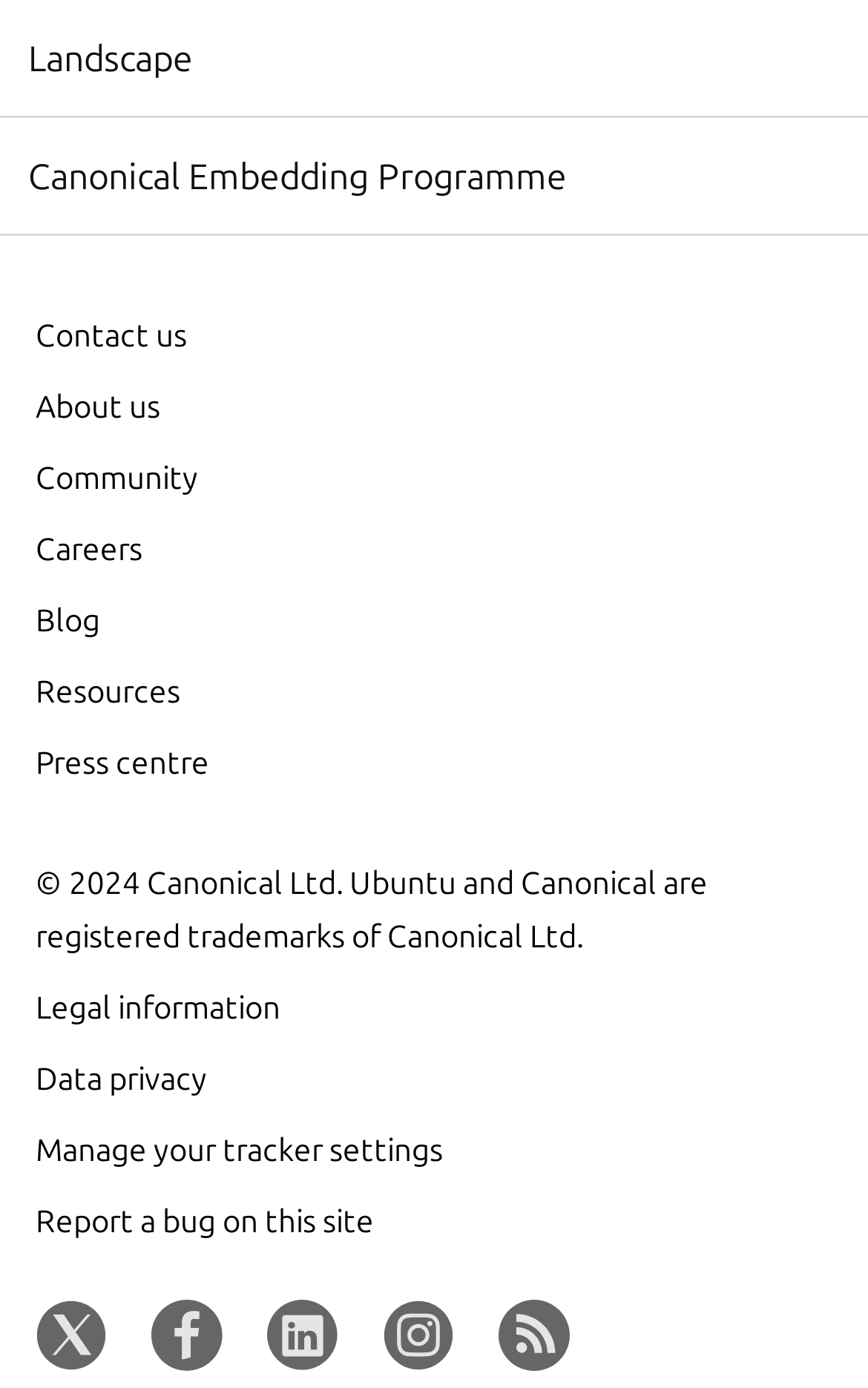How many social media links are available?
Answer the question with just one word or phrase using the image.

5